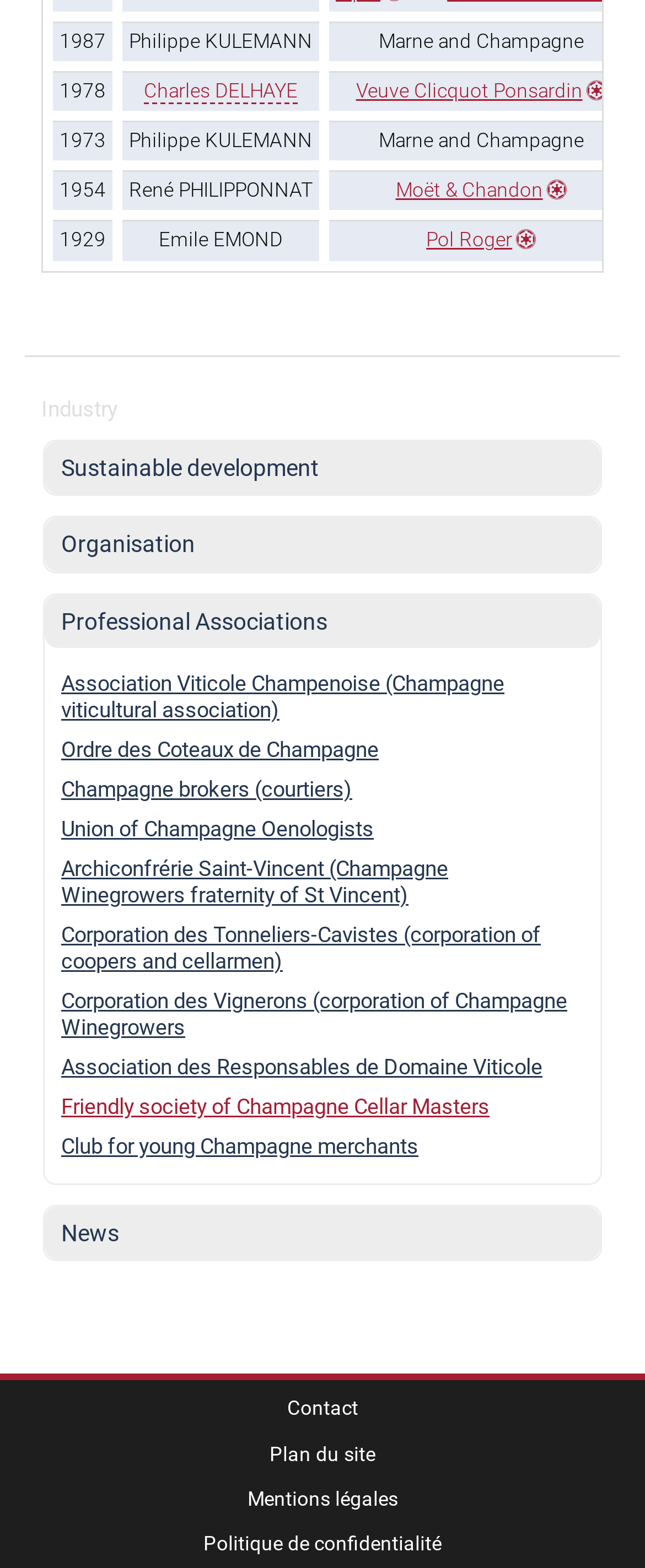Find the bounding box coordinates of the clickable area that will achieve the following instruction: "Navigate to the Industry page".

[0.064, 0.253, 0.182, 0.268]